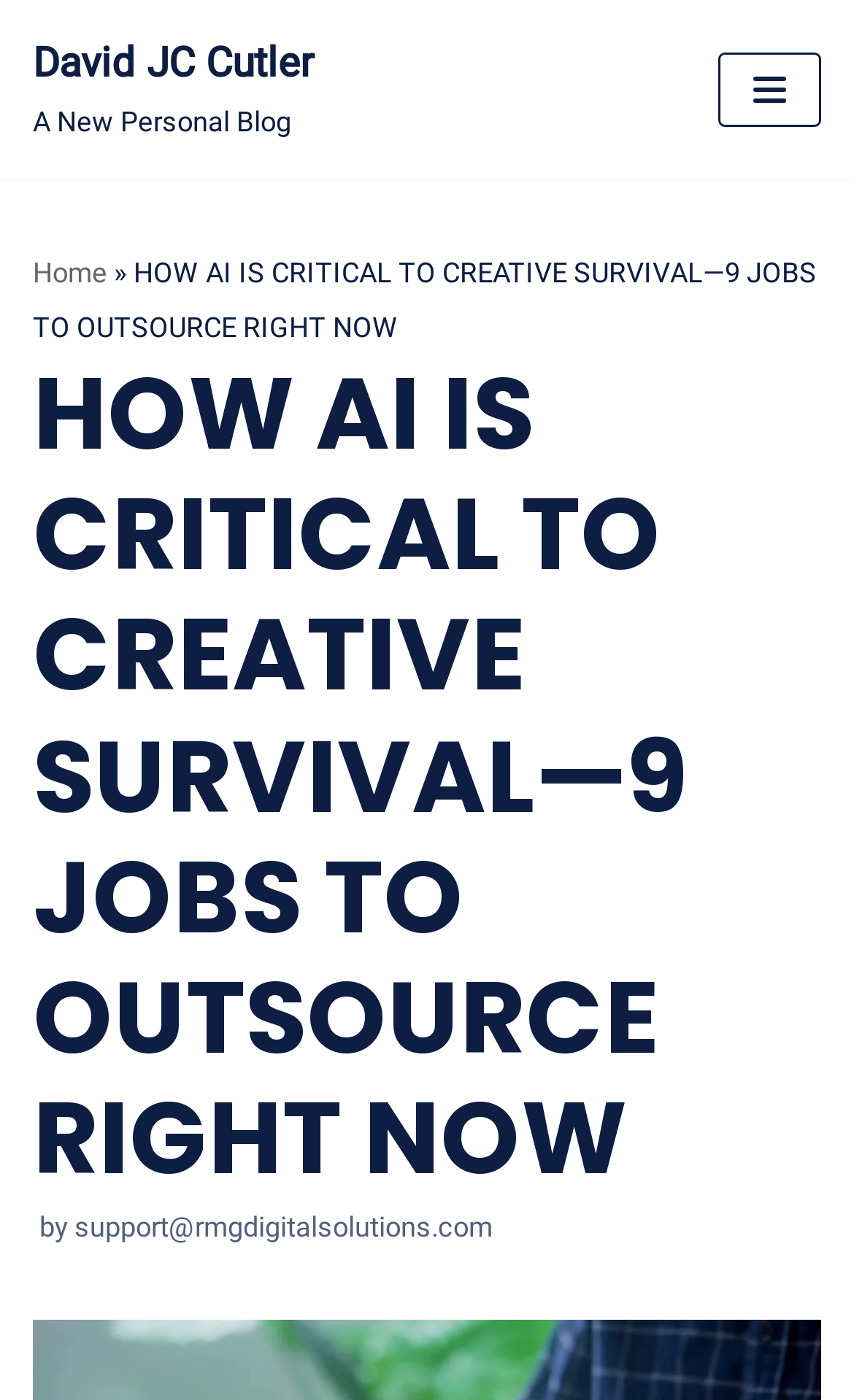Please provide a comprehensive answer to the question based on the screenshot: What type of blog is this?

The type of blog can be determined by the static text 'A New Personal Blog' located on the top left corner of the webpage, which indicates that this is a personal blog.